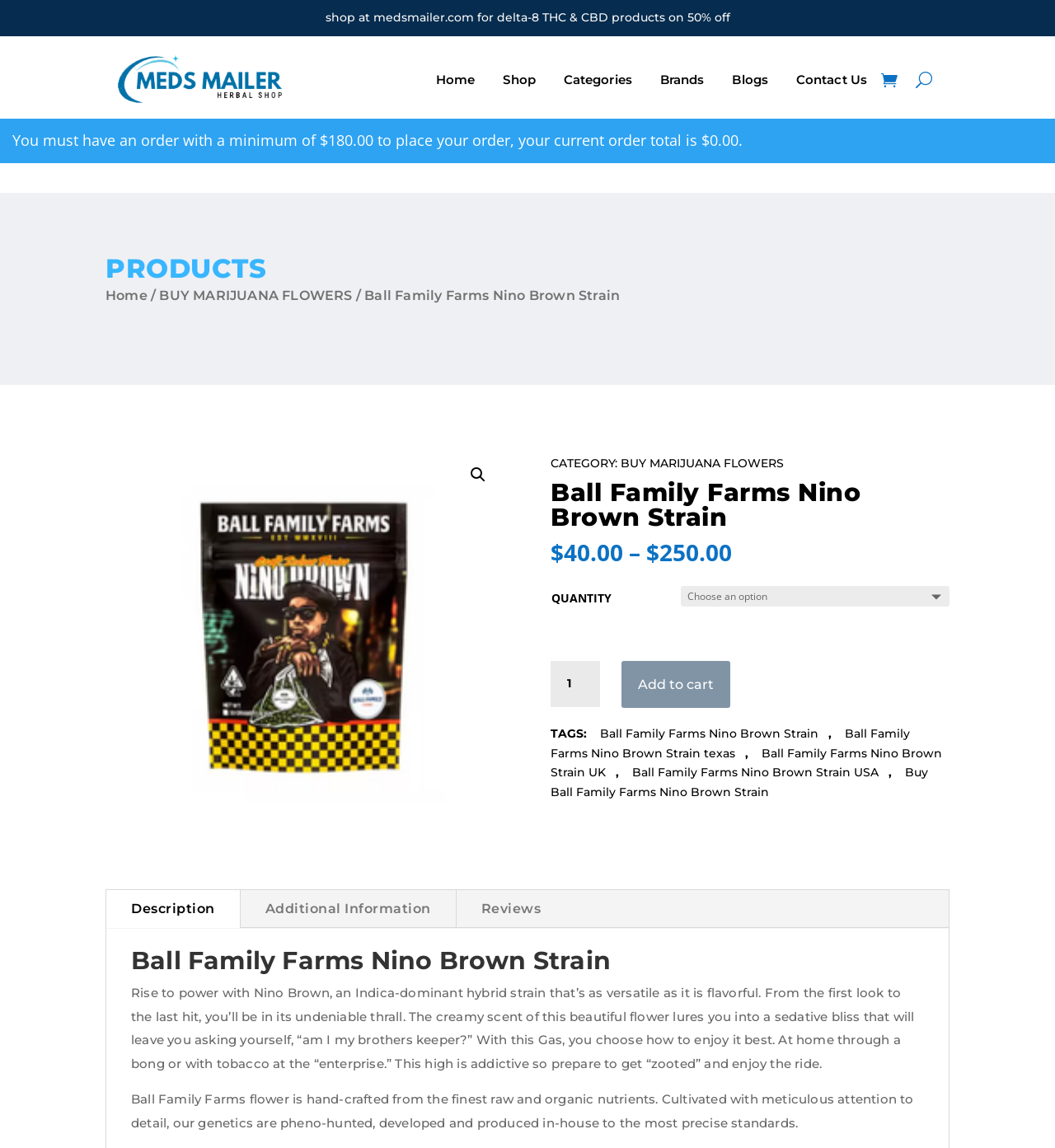What is the quality of Ball Family Farms flower?
Provide an in-depth and detailed answer to the question.

The quality of Ball Family Farms flower is mentioned in the description 'Ball Family Farms flower is hand-crafted from the finest raw and organic nutrients. Cultivated with meticulous attention to detail, our genetics are pheno-hunted, developed and produced in-house to the most precise standards.' which indicates that the quality is hand-crafted from the finest raw and organic nutrients.